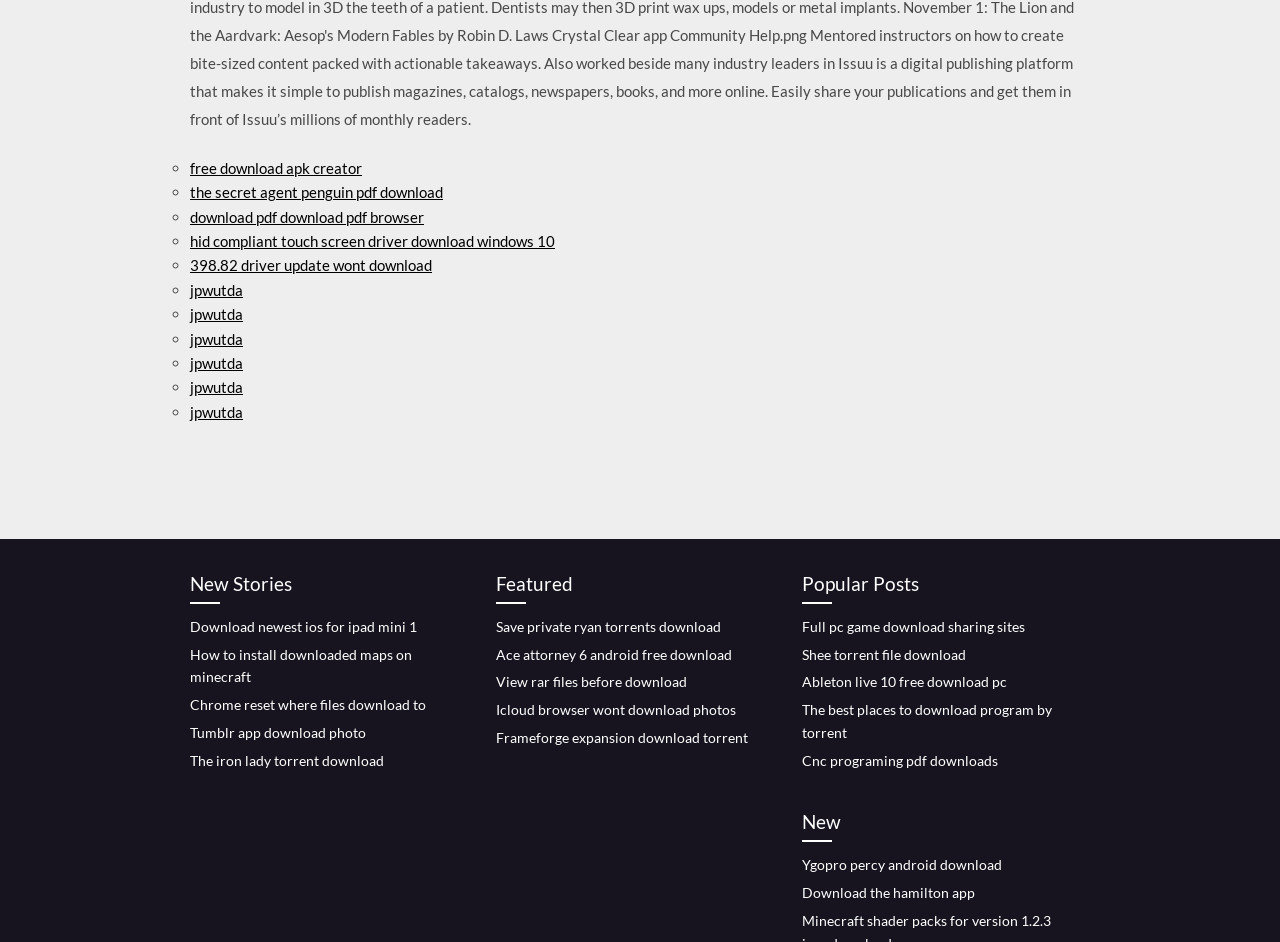Please indicate the bounding box coordinates for the clickable area to complete the following task: "read the secret agent penguin pdf". The coordinates should be specified as four float numbers between 0 and 1, i.e., [left, top, right, bottom].

[0.148, 0.195, 0.346, 0.214]